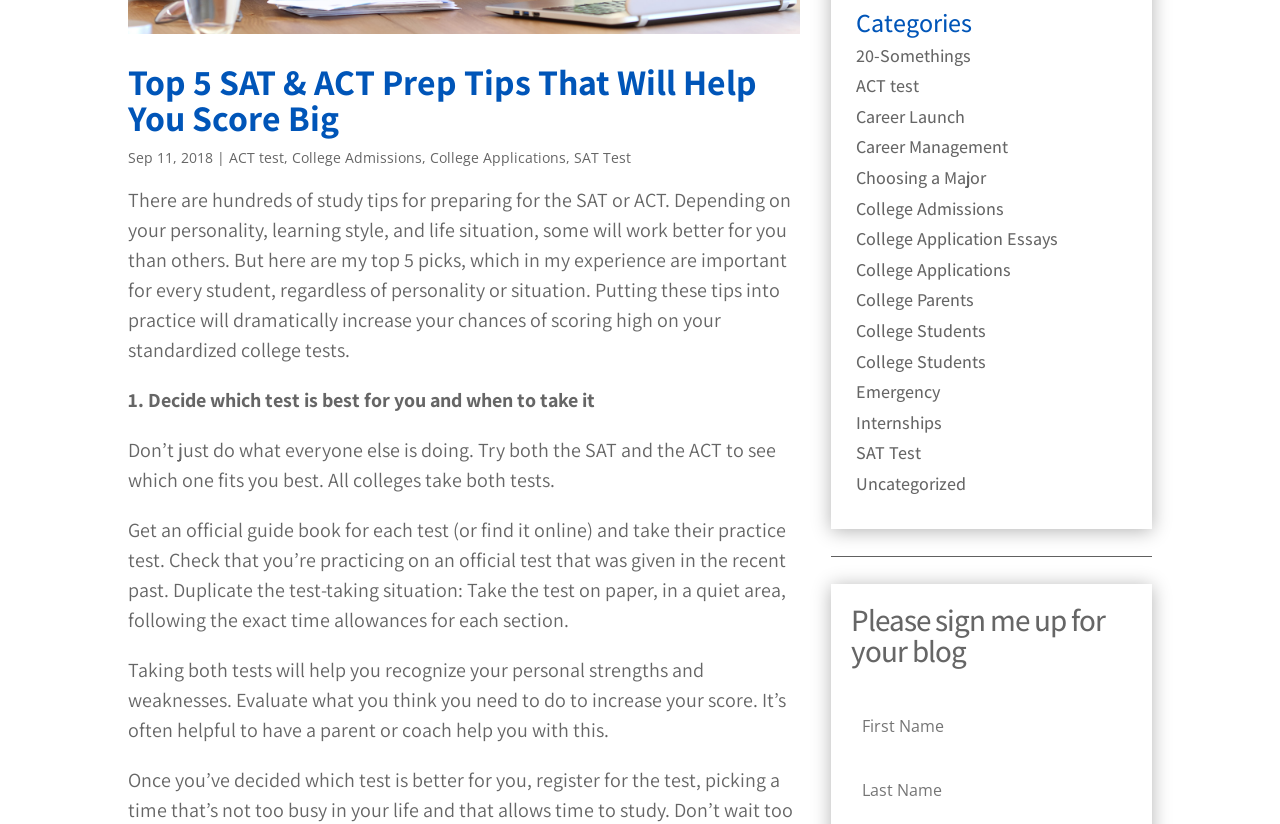Based on the provided description, "iCal Export", find the bounding box of the corresponding UI element in the screenshot.

None